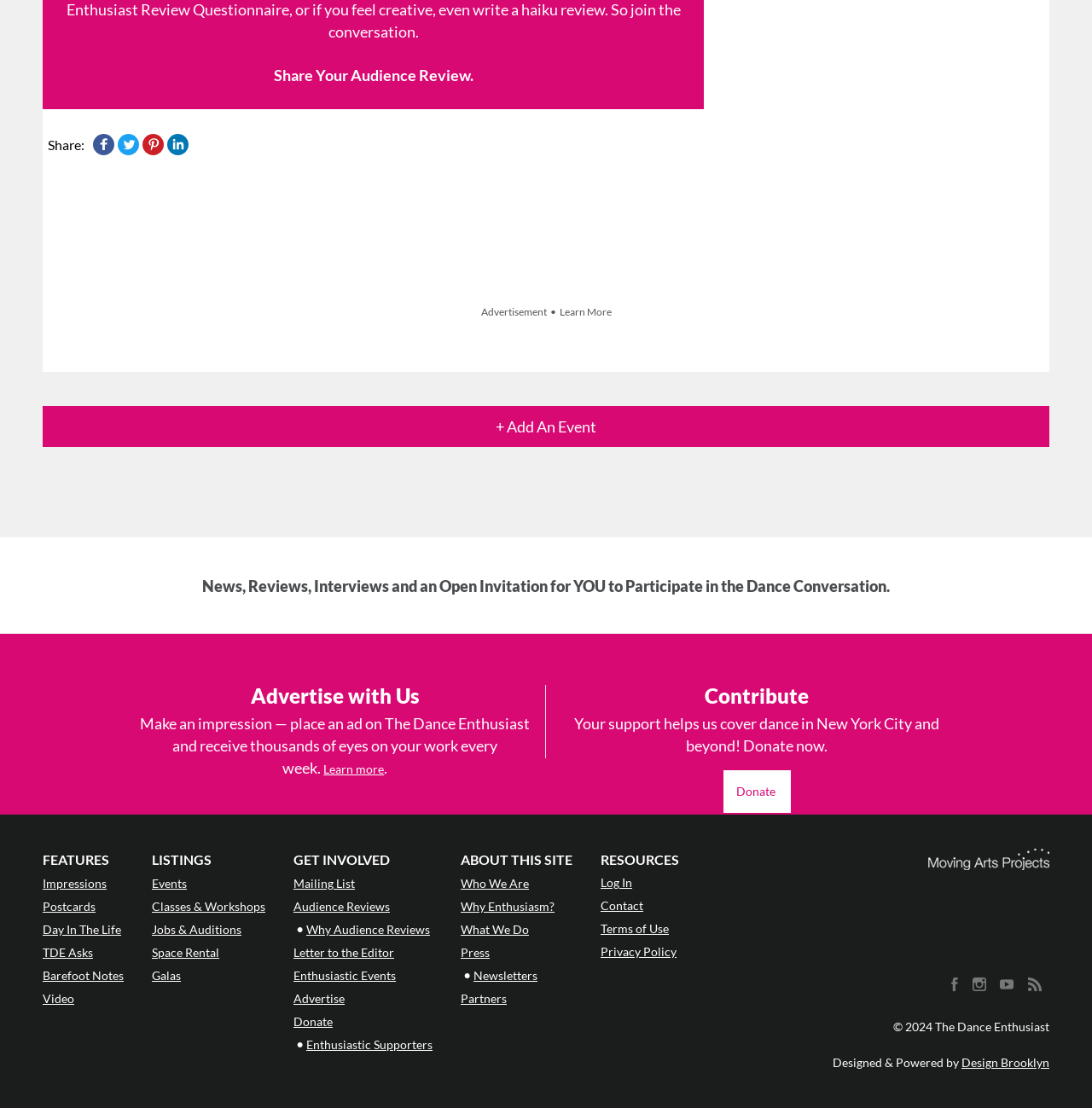Look at the image and write a detailed answer to the question: 
How can users support the website?

The website has a 'Contribute' section with a link 'Donate' and a description 'Your support helps us cover dance in New York City and beyond! Donate now.', indicating that users can support the website by making a donation.